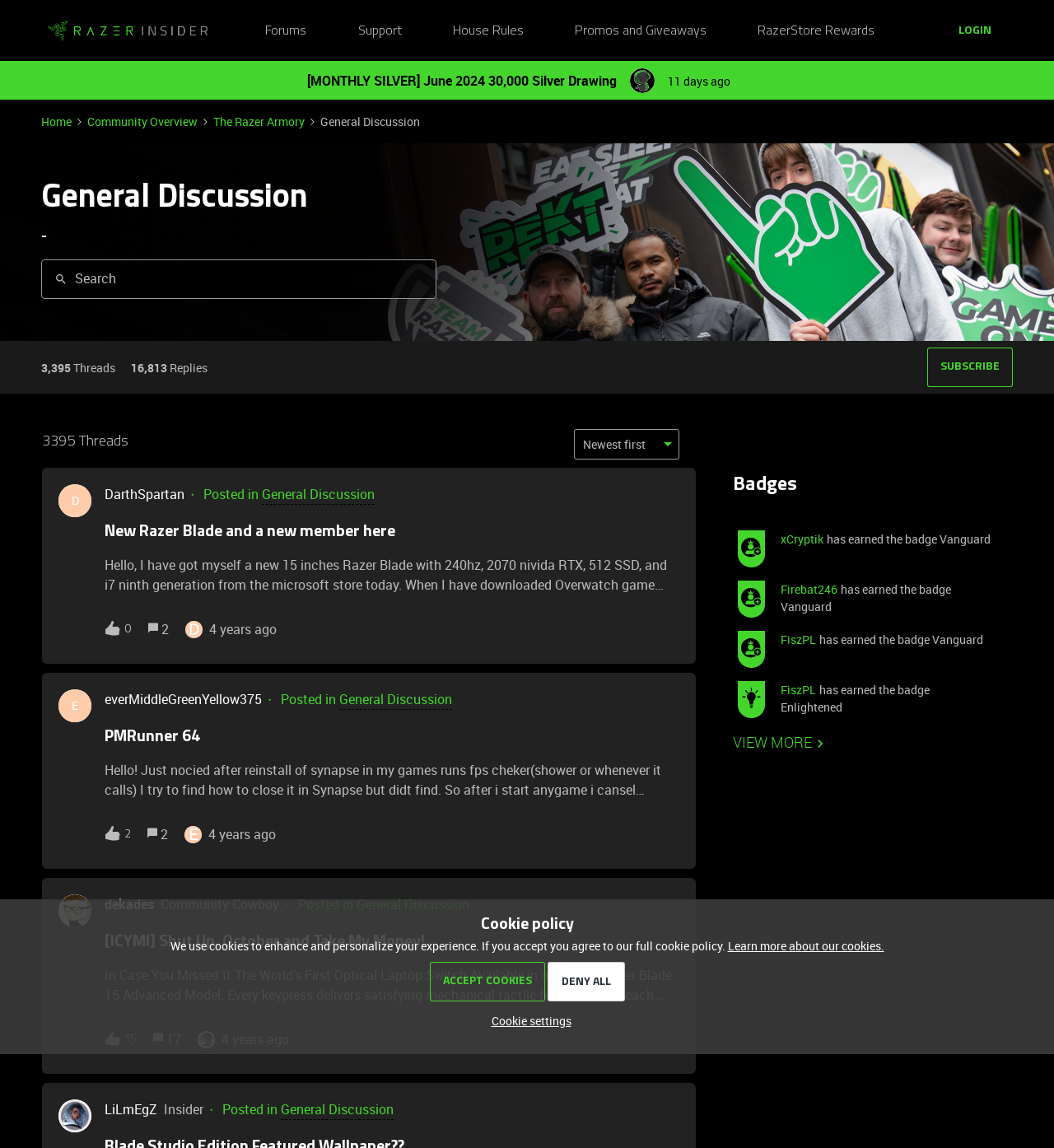How many threads are there in the forum?
Using the visual information, answer the question in a single word or phrase.

3,395